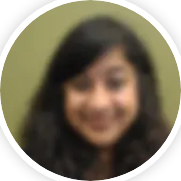Provide a thorough description of the image, including all visible elements.

The image features a smiling individual with long, dark hair, captured in a circular cropped format. They are set against a muted green background, which subtly complements their expression. This person is identified as Aparna Bhattacharyya, who serves as the Executive Director at Raksha, Inc. The context of this image comes from a panel discussion event where various leaders share insights on diverse pathways to success, highlighting the importance of non-traditional career opportunities. Aparna's role emphasizes her contributions in advocating for and supporting important social causes.